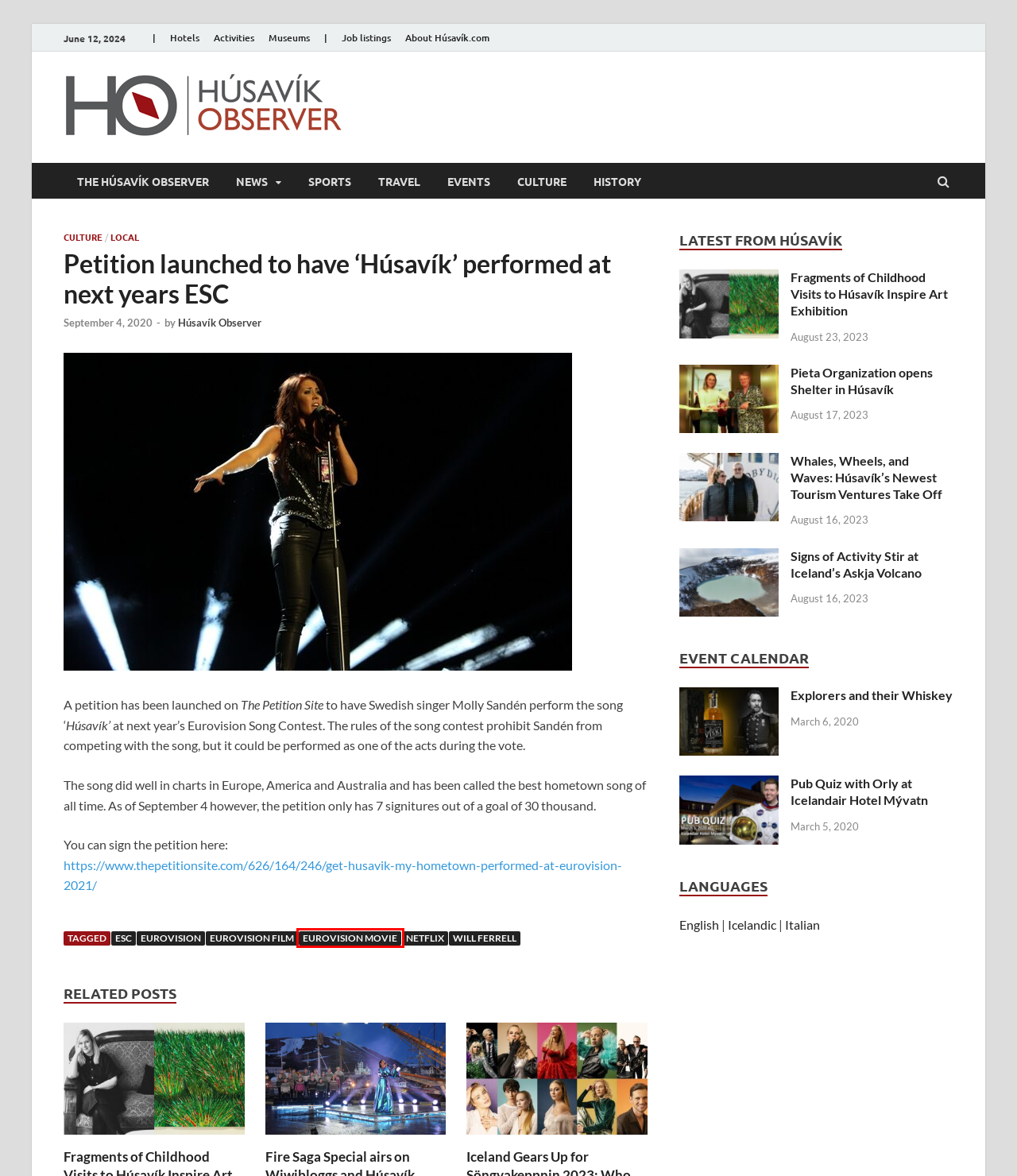You are given a screenshot depicting a webpage with a red bounding box around a UI element. Select the description that best corresponds to the new webpage after clicking the selected element. Here are the choices:
A. Eurovision Movie | Húsavík
B. Explorers and their Whiskey | Húsavík
C. Eurovision Film | Húsavík
D. History | Húsavík
E. Netflix | Húsavík
F. Pieta Organization opens Shelter in Húsavík | Húsavík
G. Will Ferrell | Húsavík
H. Íslenska | Húsavík

A